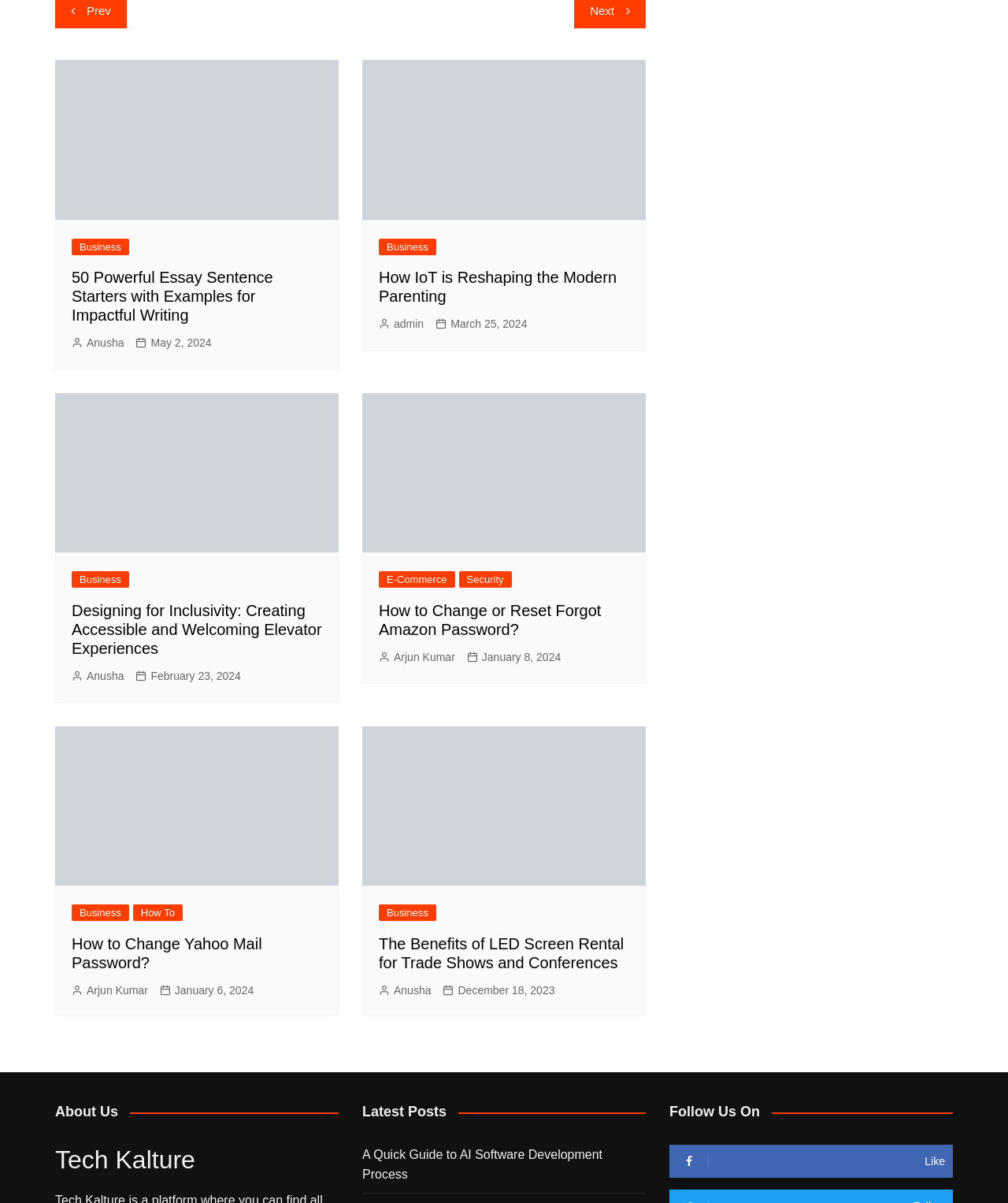What is the name of the author of the article 'Designing for Inclusivity: Creating Accessible and Welcoming Elevator Experiences'?
Refer to the image and respond with a one-word or short-phrase answer.

Anusha